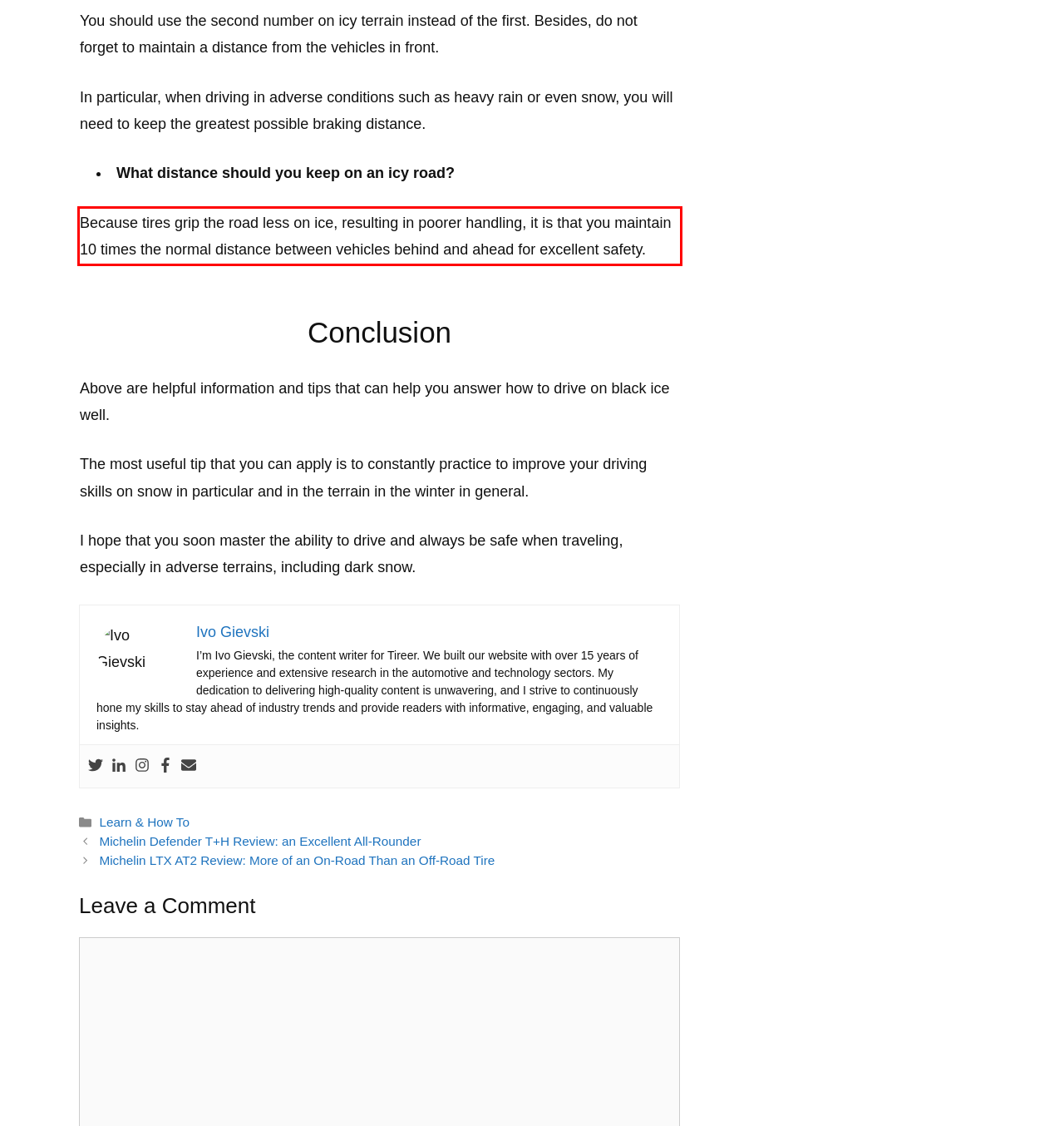Given a screenshot of a webpage containing a red rectangle bounding box, extract and provide the text content found within the red bounding box.

Because tires grip the road less on ice, resulting in poorer handling, it is that you maintain 10 times the normal distance between vehicles behind and ahead for excellent safety.